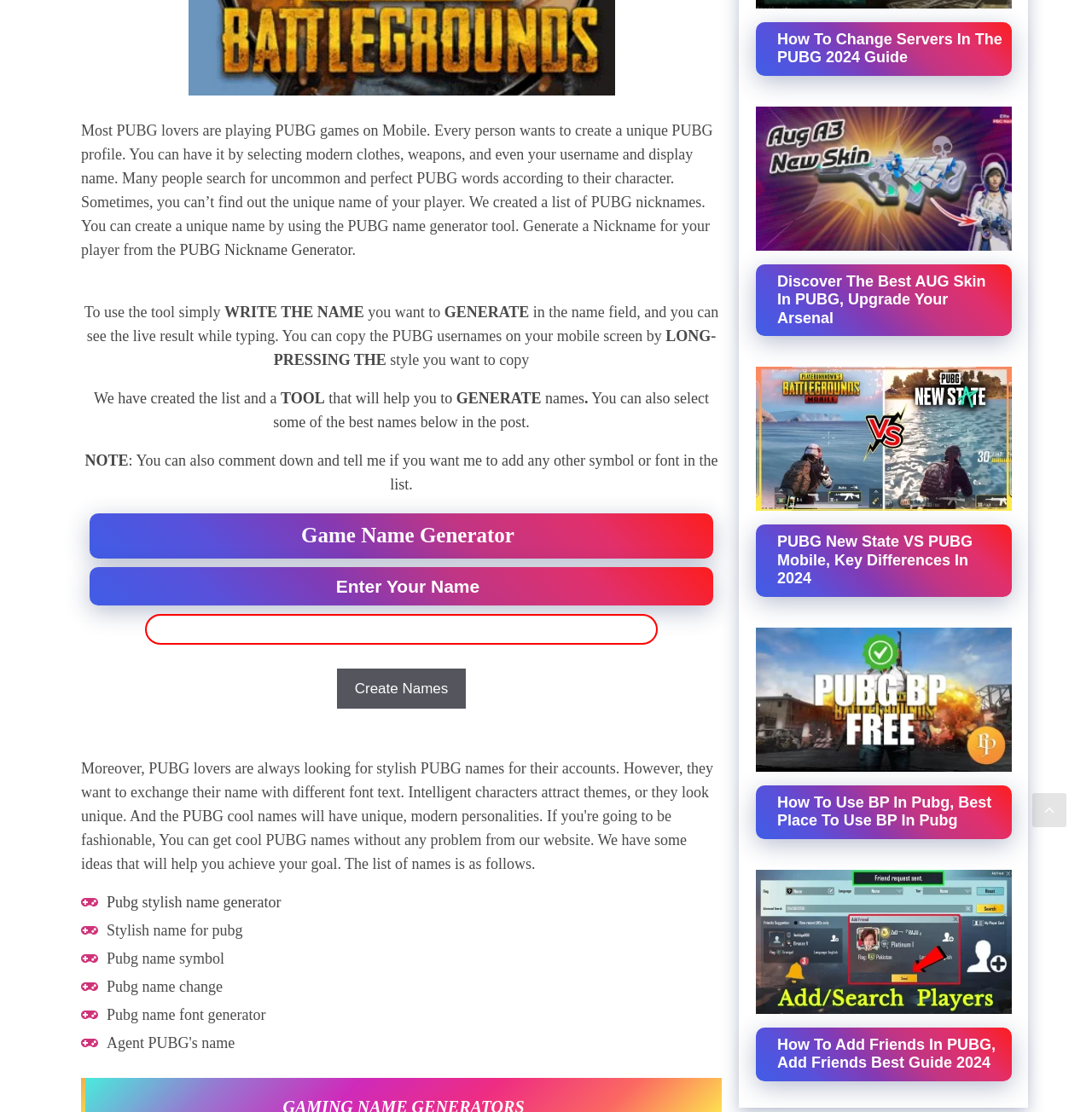What is the benefit of using the PUBG nickname generator tool? Based on the screenshot, please respond with a single word or phrase.

Get unique and stylish usernames